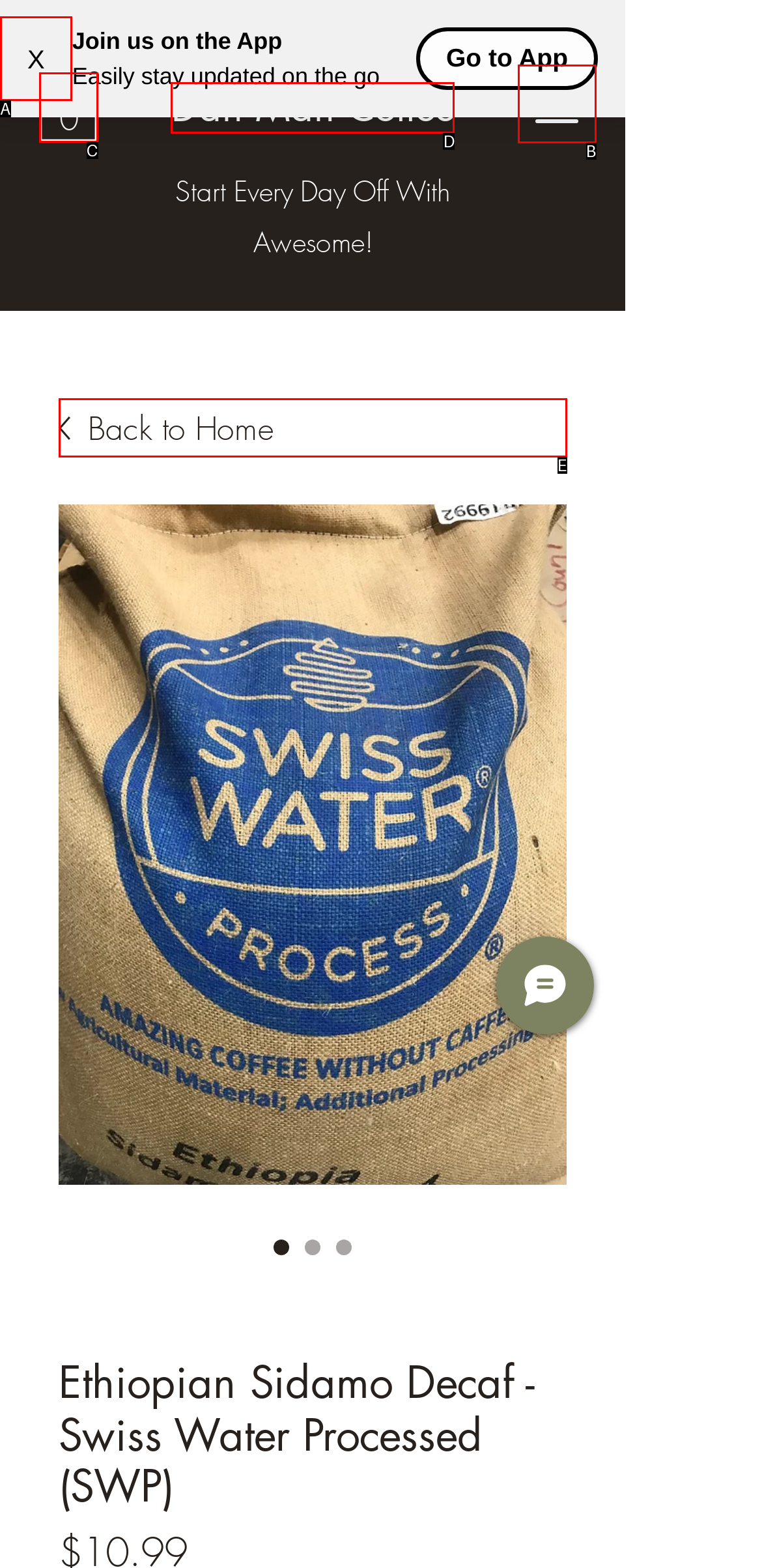Determine the HTML element that aligns with the description: Dan Man Coffee
Answer by stating the letter of the appropriate option from the available choices.

D